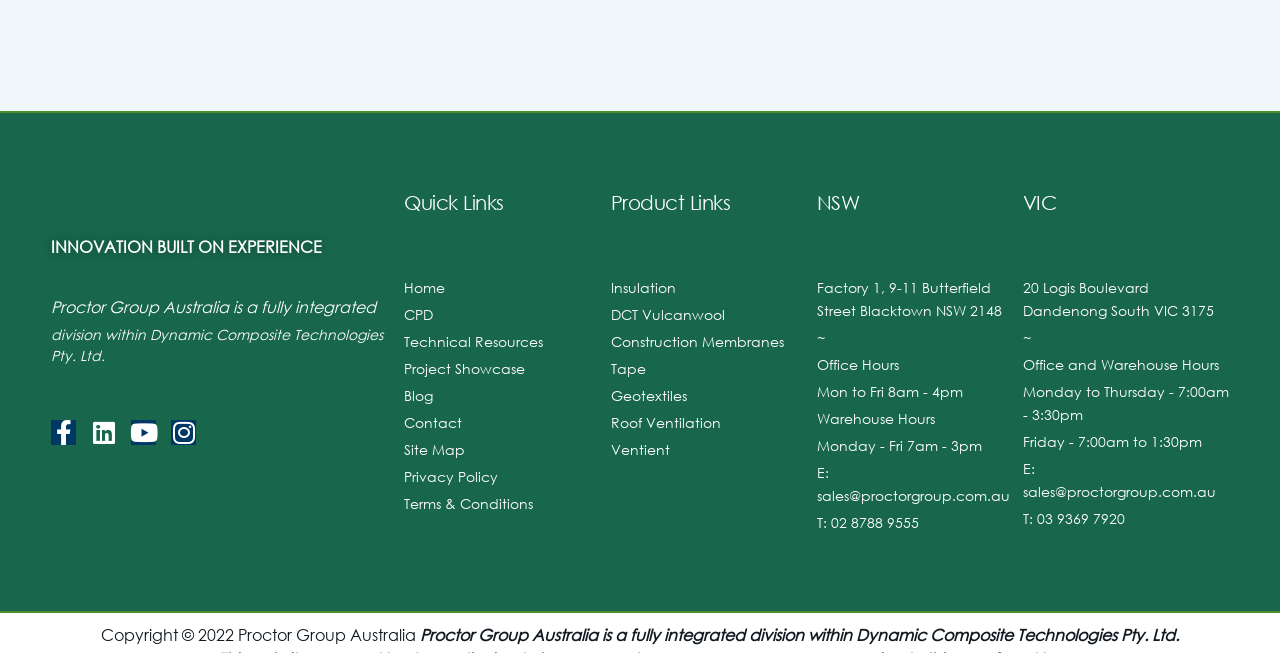Identify the bounding box coordinates of the region that should be clicked to execute the following instruction: "Visit the Home page".

[0.316, 0.423, 0.477, 0.458]